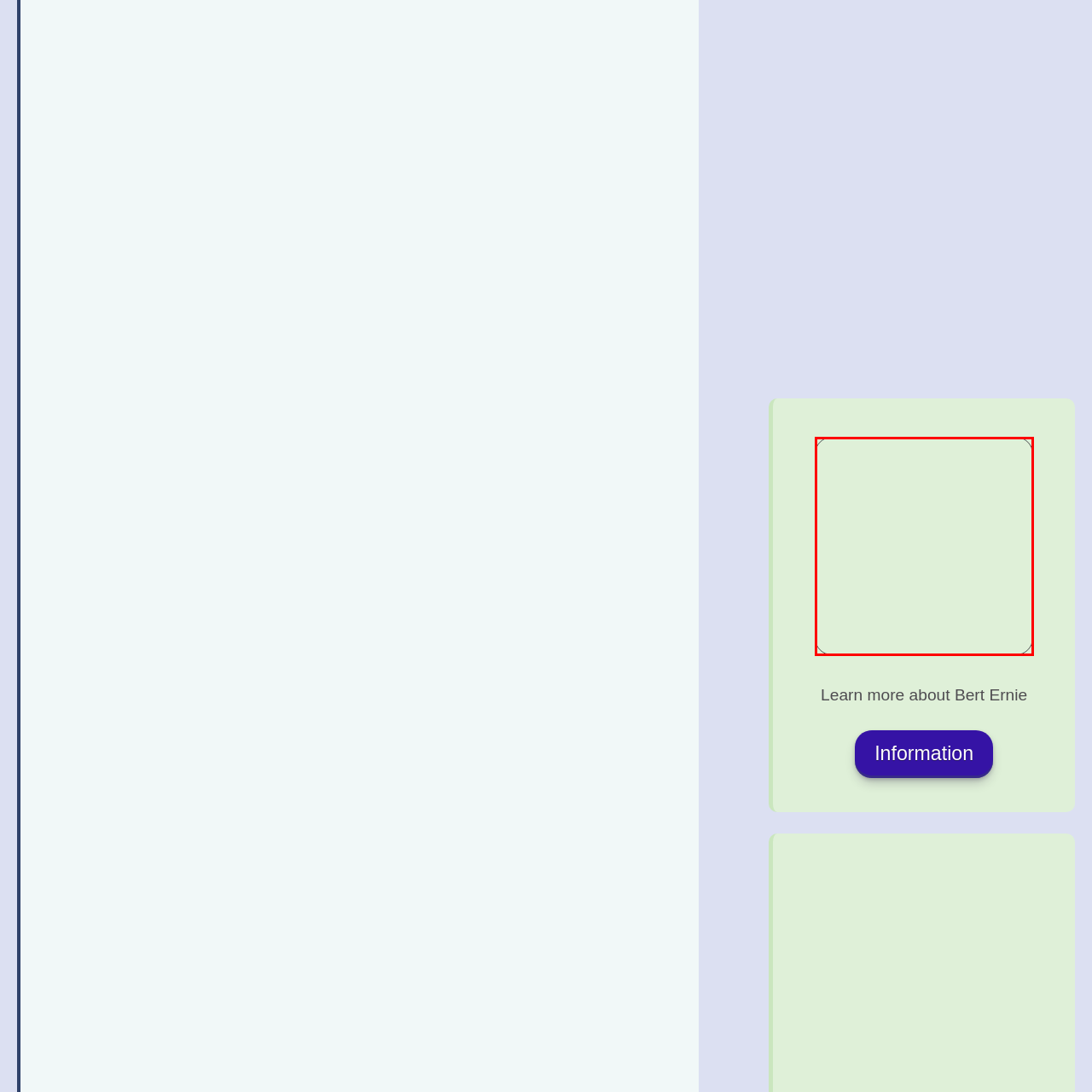Refer to the image area inside the black border, What is the theme emphasized in the image? 
Respond concisely with a single word or phrase.

friendship and fun